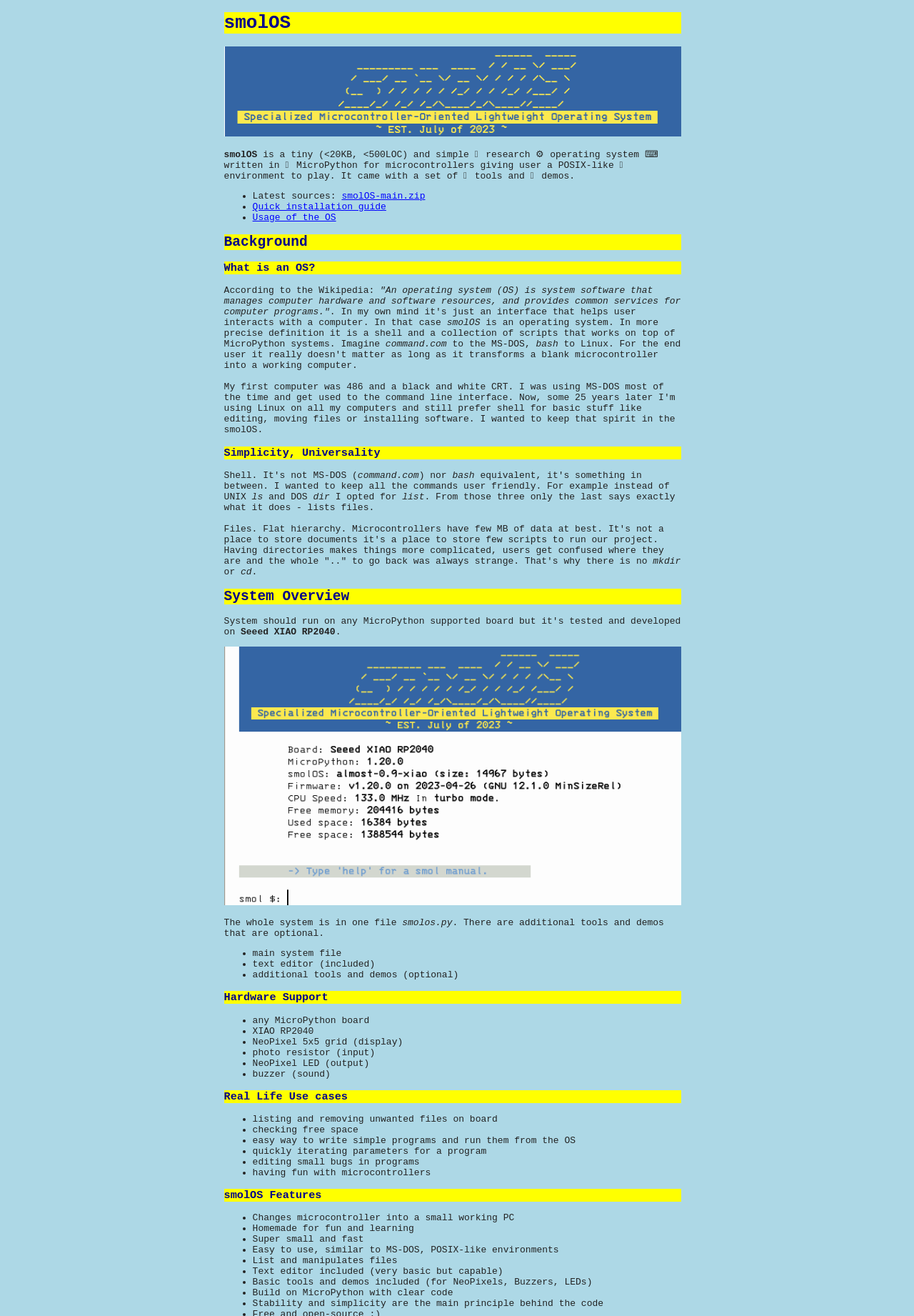Predict the bounding box coordinates for the UI element described as: "Usage of the OS". The coordinates should be four float numbers between 0 and 1, presented as [left, top, right, bottom].

[0.276, 0.16, 0.368, 0.168]